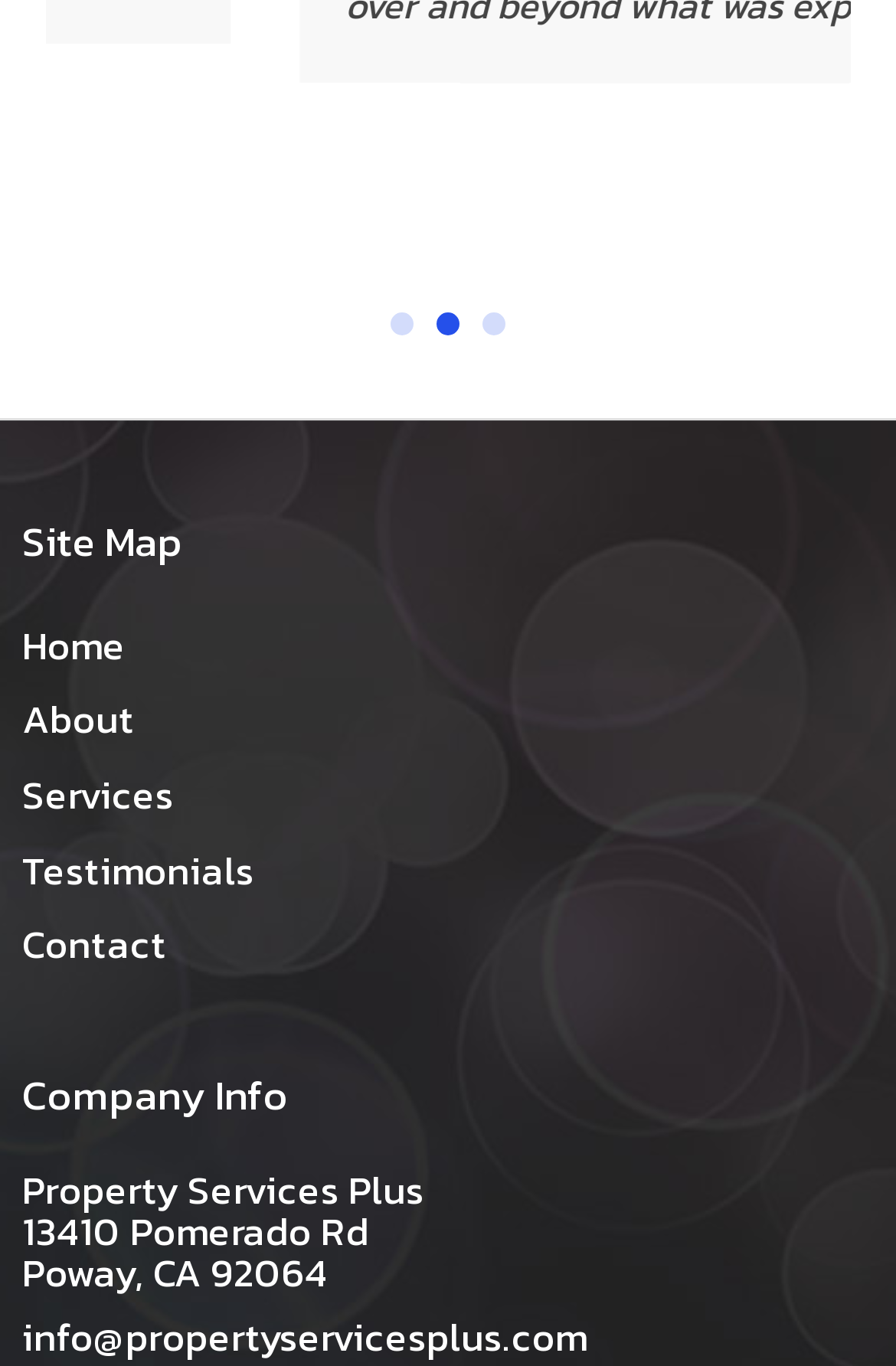Given the following UI element description: "Contact", find the bounding box coordinates in the webpage screenshot.

[0.025, 0.67, 0.187, 0.713]